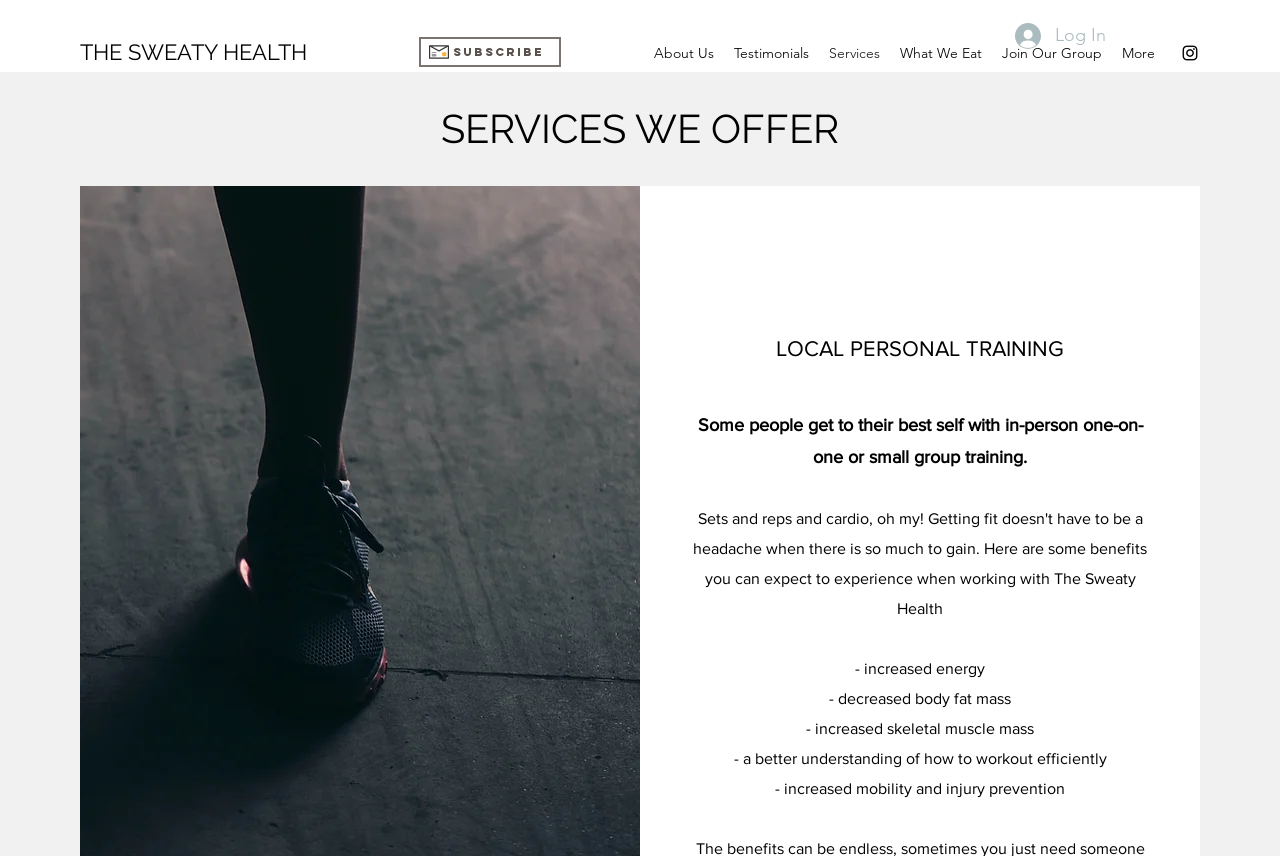Pinpoint the bounding box coordinates for the area that should be clicked to perform the following instruction: "check out the 'Services' section".

[0.64, 0.044, 0.695, 0.079]